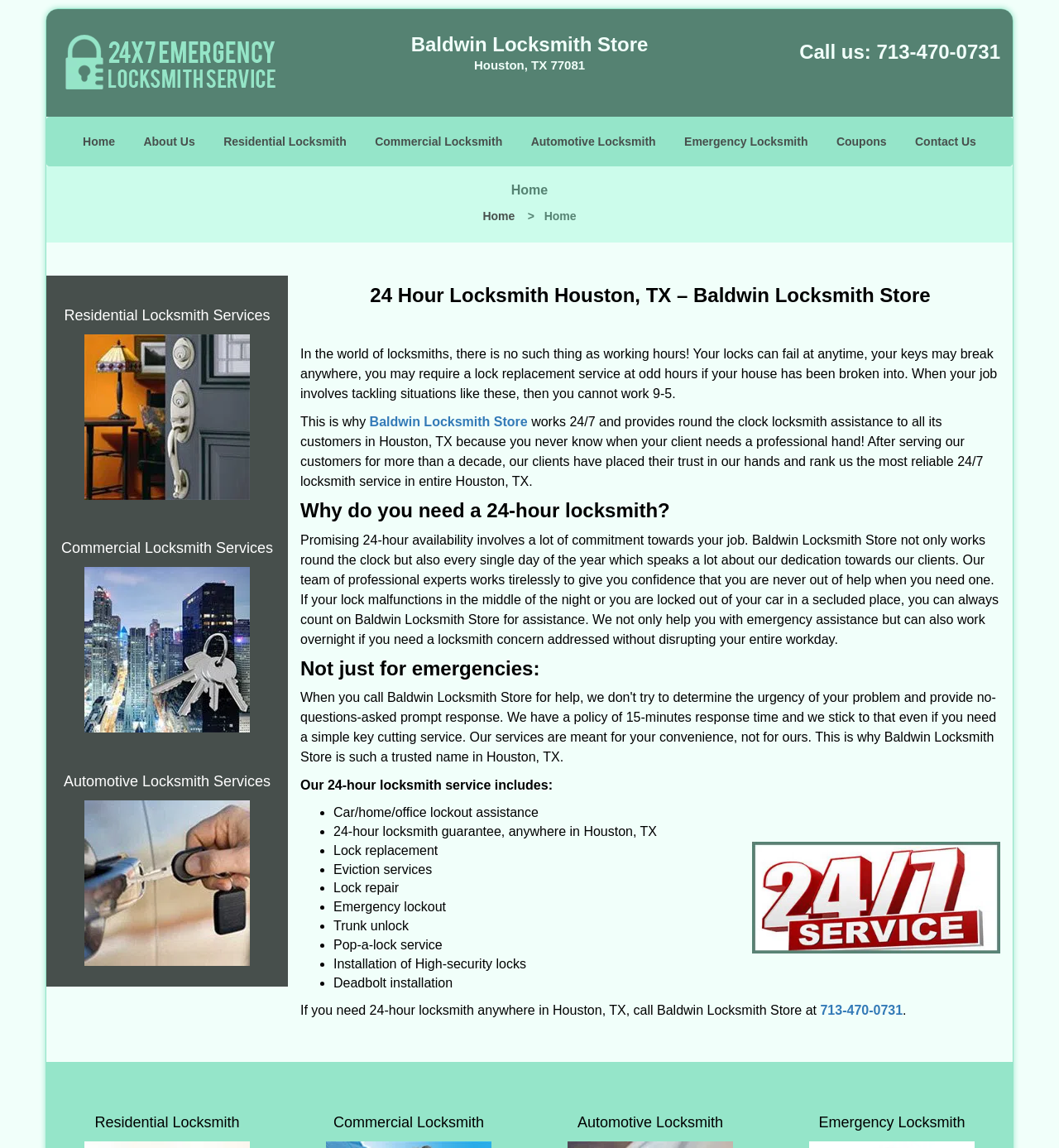Find and provide the bounding box coordinates for the UI element described with: "Residential Locksmith".

[0.199, 0.102, 0.339, 0.145]